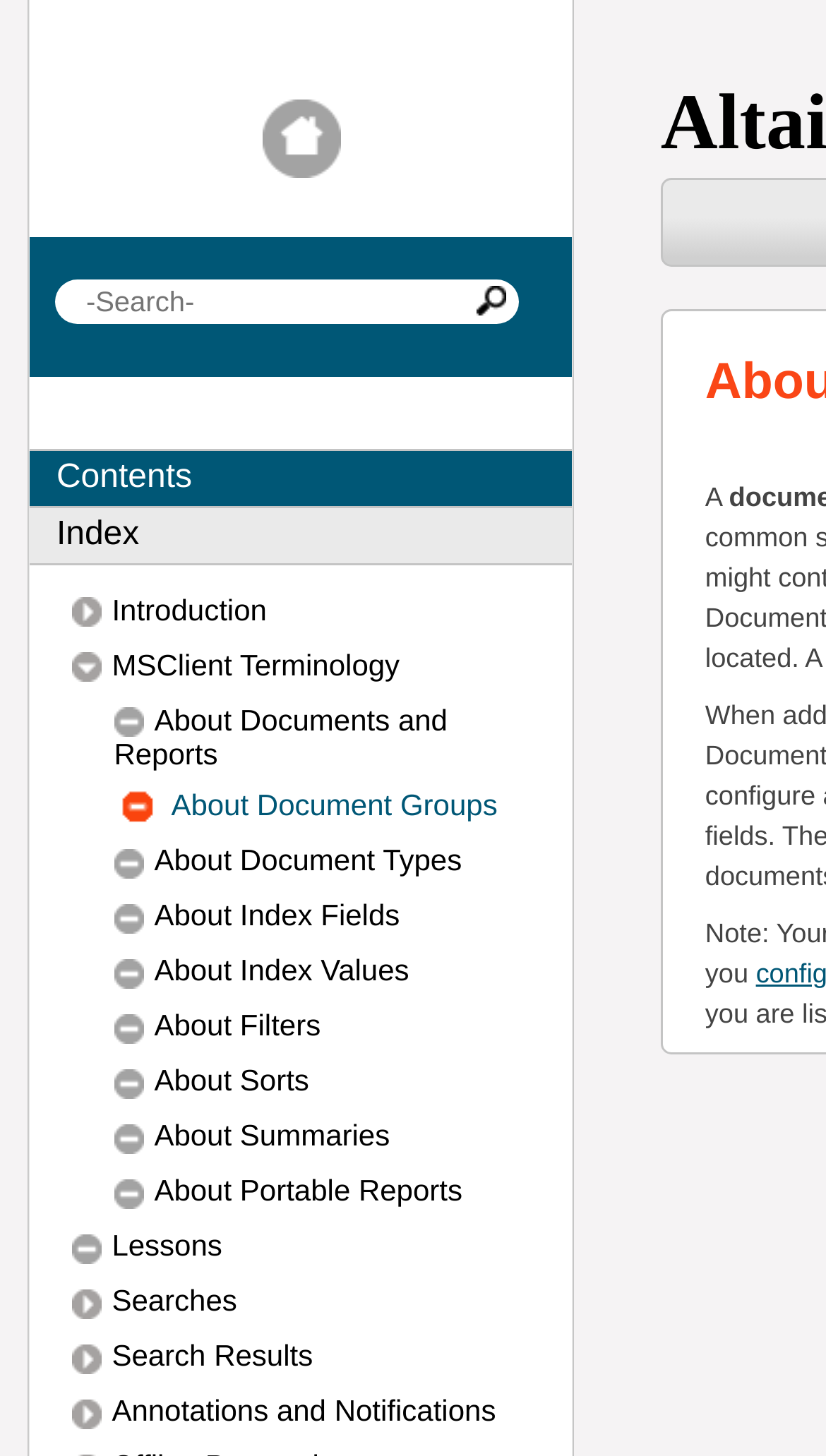Extract the bounding box coordinates for the HTML element that matches this description: "parent_node: Searches". The coordinates should be four float numbers between 0 and 1, i.e., [left, top, right, bottom].

[0.087, 0.885, 0.123, 0.905]